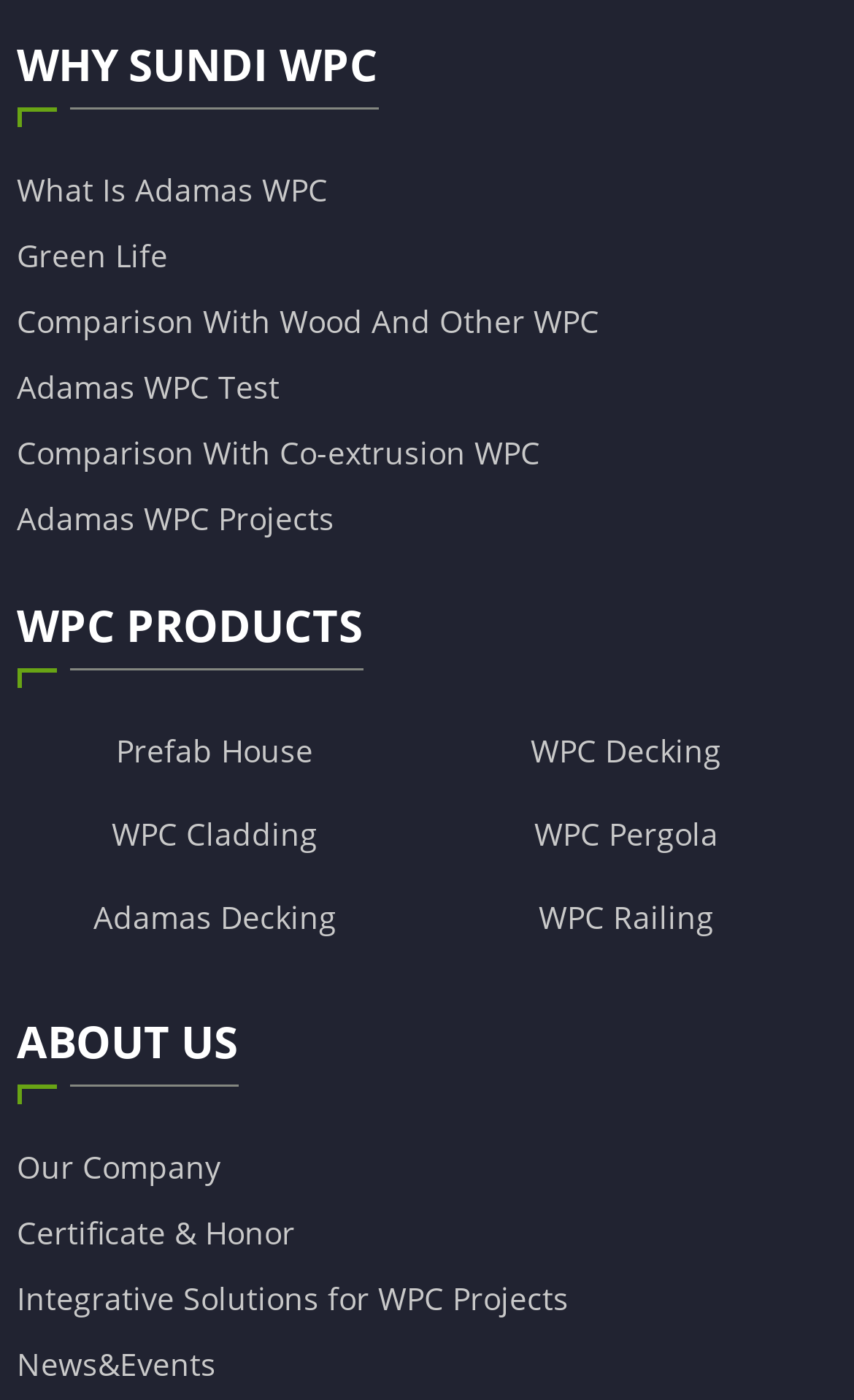Reply to the question with a brief word or phrase: How many links are under the 'WPC PRODUCTS' category?

5